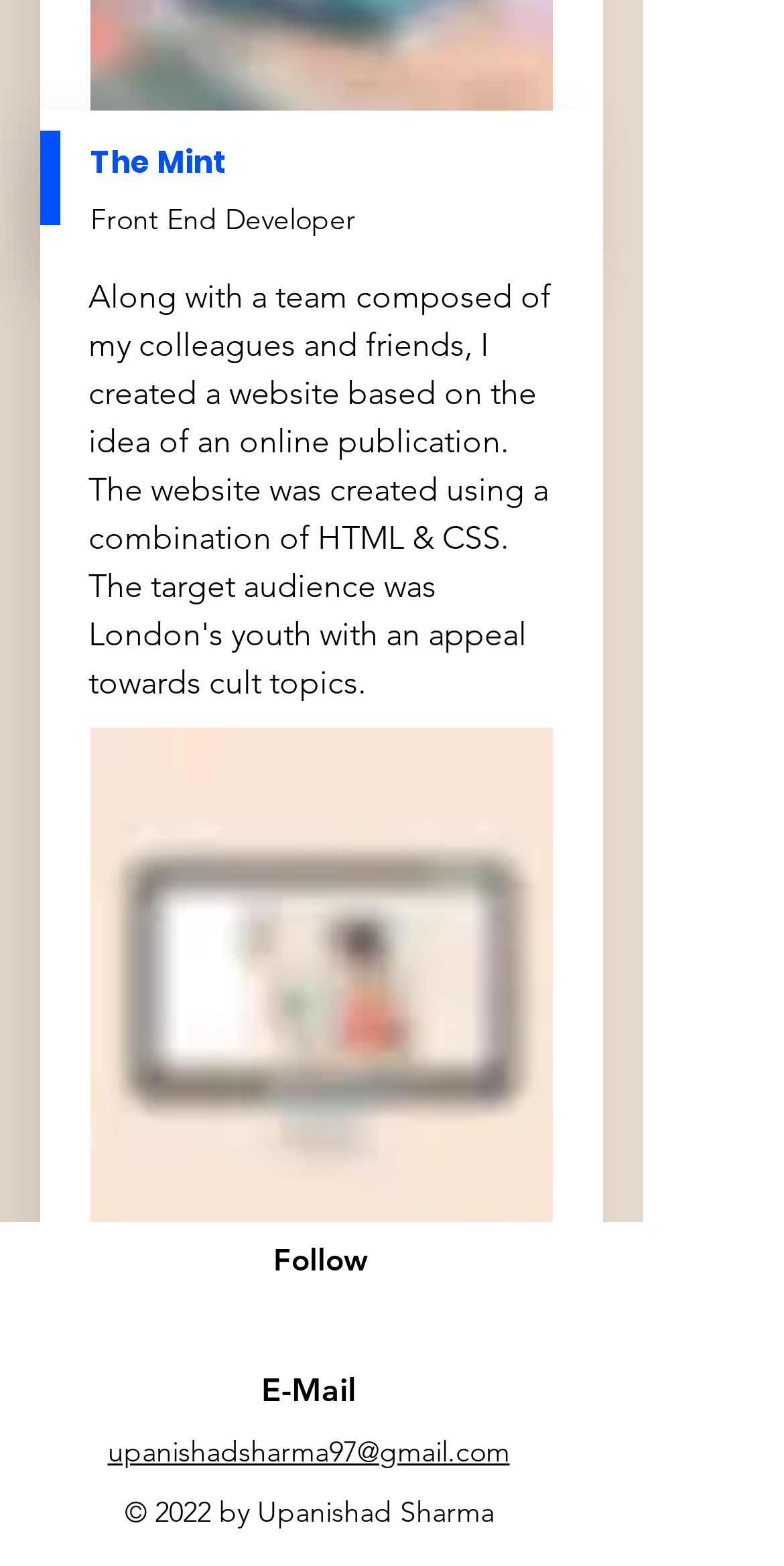What is shown in the image?
Provide a detailed and well-explained answer to the question.

The image element located at [0.115, 0.464, 0.705, 0.835] has a description 'Computer screen showing a mock-up site', indicating that the image is showing a computer screen with a mock-up site.